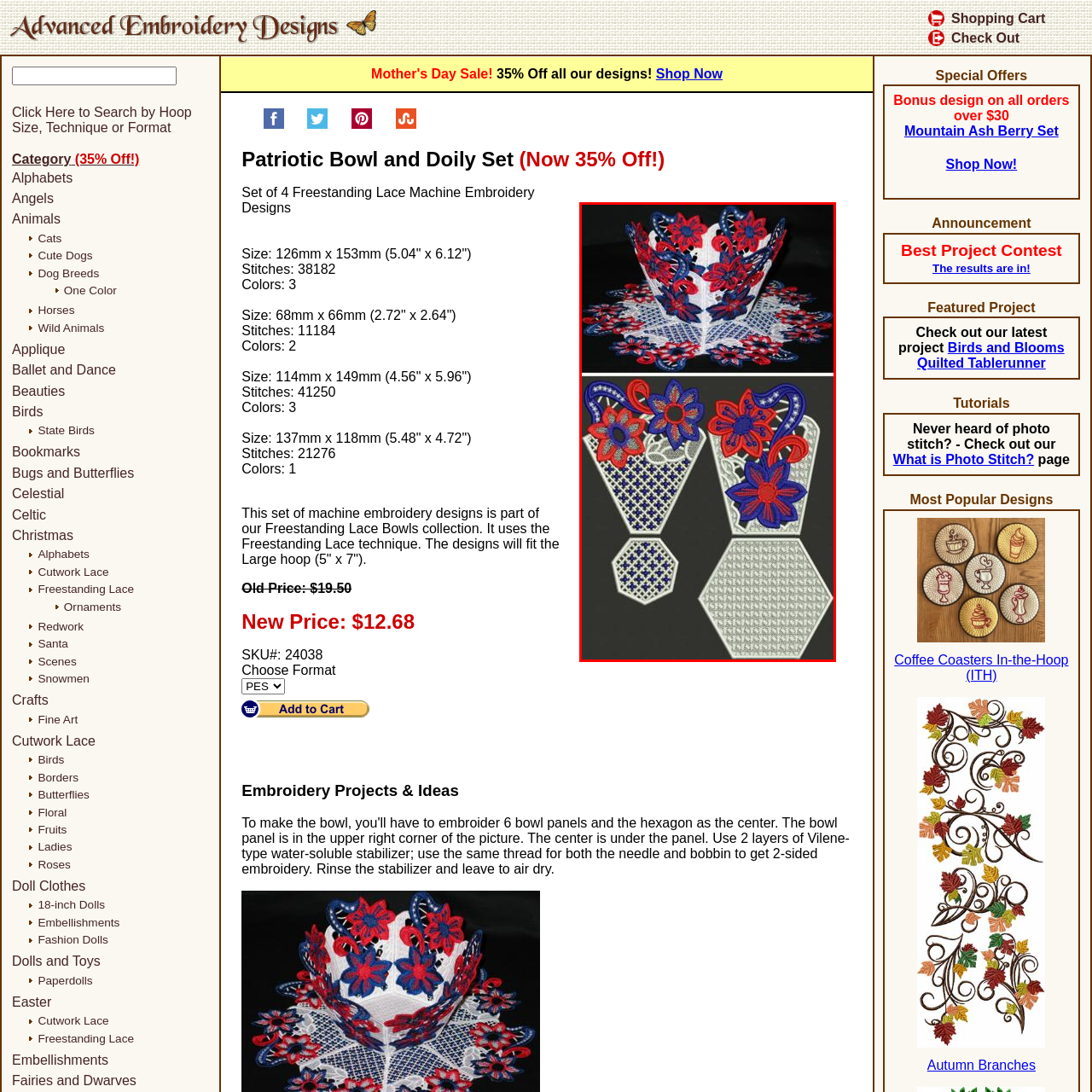What is the size of the hoop for the embroidery designs? Check the image surrounded by the red bounding box and reply with a single word or a short phrase.

5" x 7"